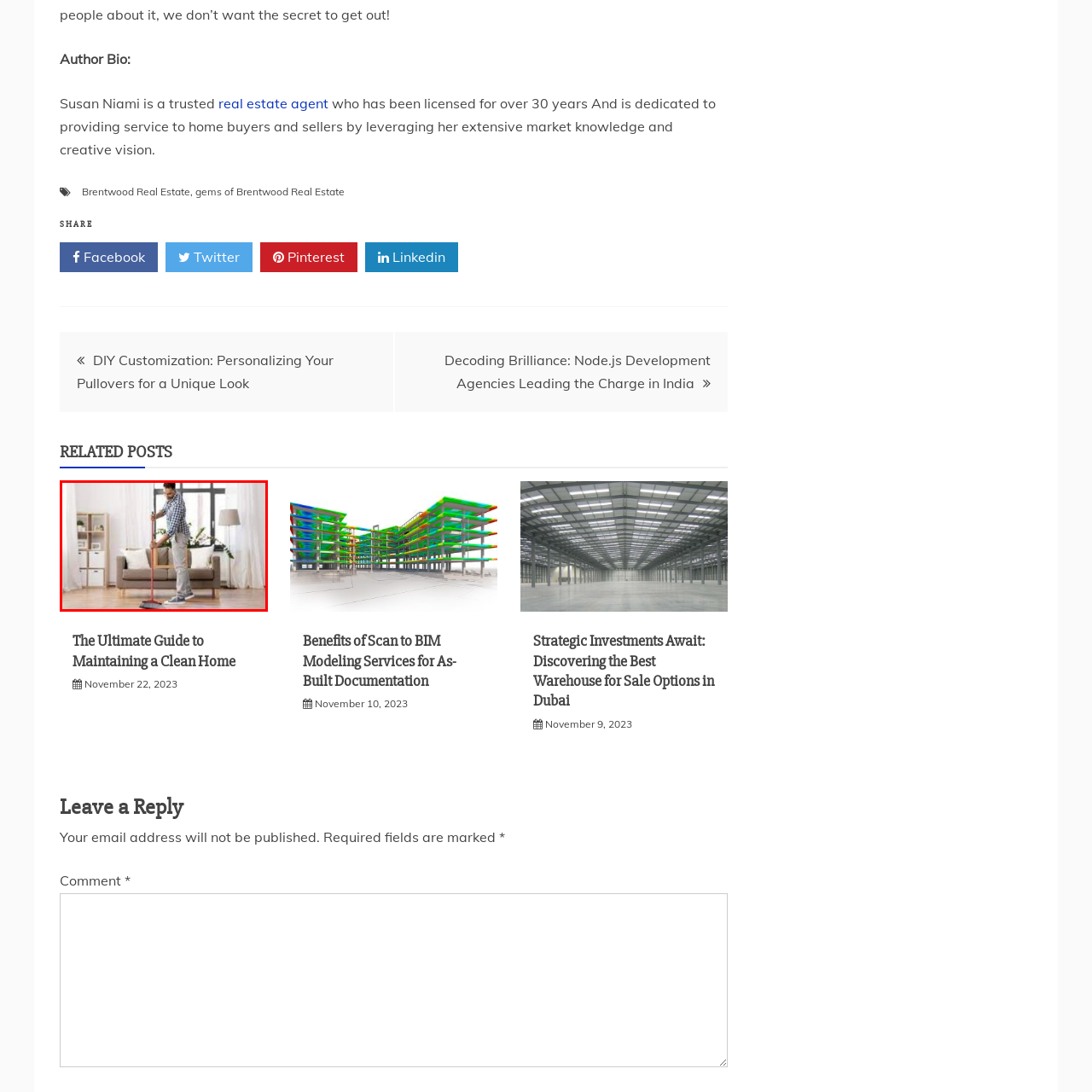Create a detailed description of the image enclosed by the red bounding box.

In a well-lit living room, a man is diligently sweeping the wooden floor with a broom. He wears a classic checkered shirt and light-colored pants, showing a focus on maintaining a clean and tidy environment. The furnishings in the space are welcoming, with a cozy sofa in the background, adorned with cushions, and a standing lamp nearby that adds warmth to the aesthetic. Large windows allow natural light to flood the room, enhancing the fresh and clean atmosphere, which reflects the theme of maintaining a clean home. This imagery beautifully complements the context of an article titled "The Ultimate Guide to Maintaining a Clean Home," highlighting the importance of cleanliness and care in domestic spaces.